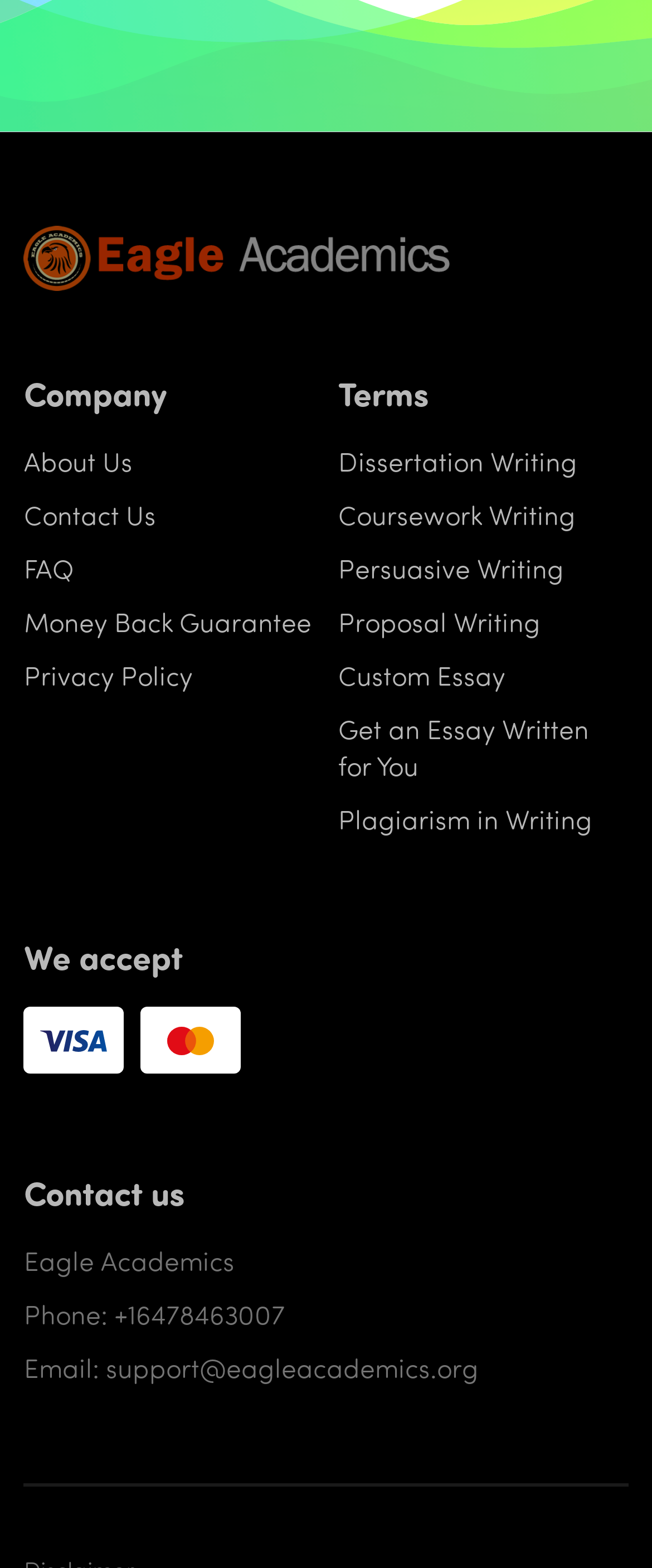Determine the bounding box coordinates of the section to be clicked to follow the instruction: "Click on About Us". The coordinates should be given as four float numbers between 0 and 1, formatted as [left, top, right, bottom].

[0.037, 0.283, 0.204, 0.307]